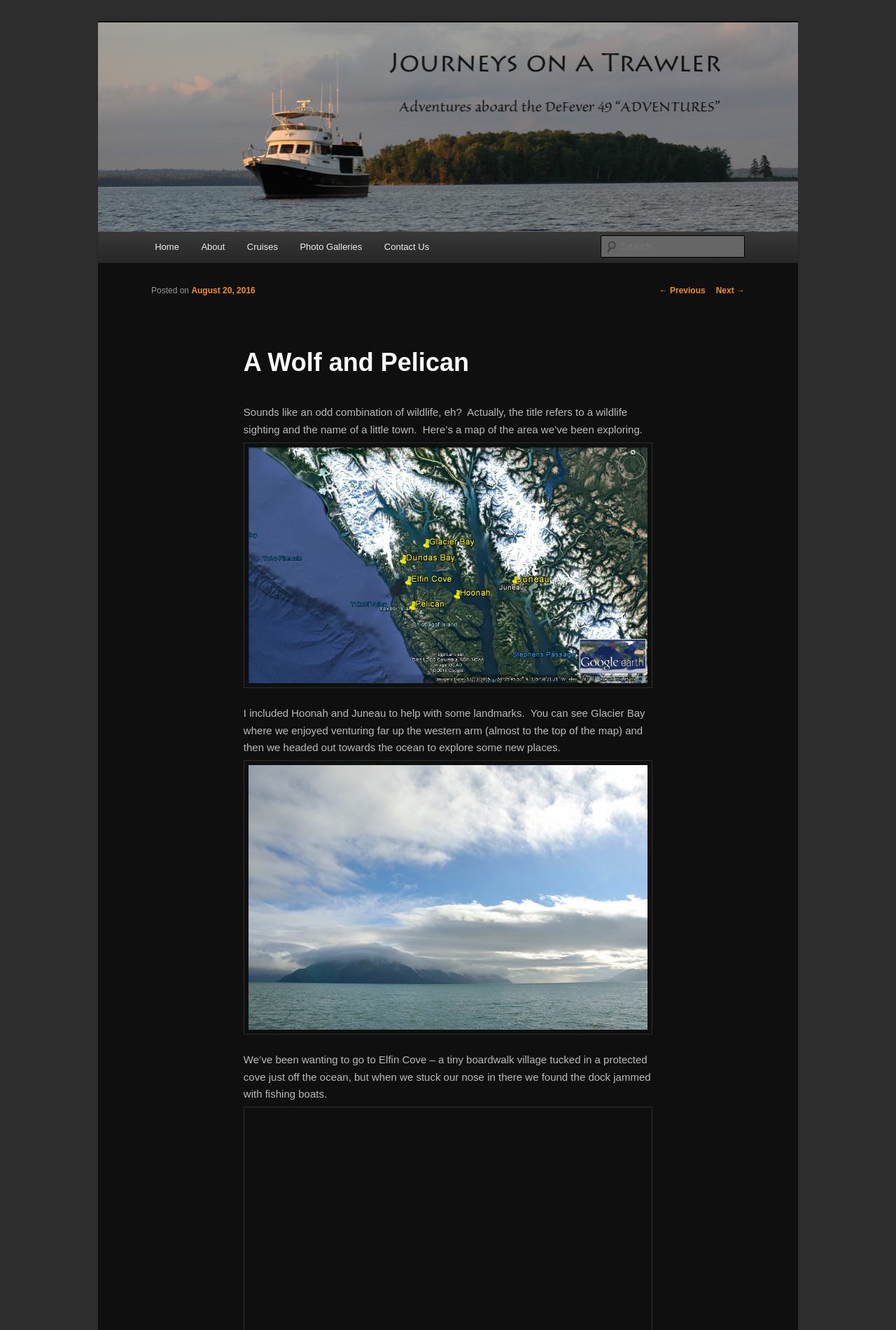What is the name of the trawler?
Using the image, respond with a single word or phrase.

DeFever 49 ADVENTURES